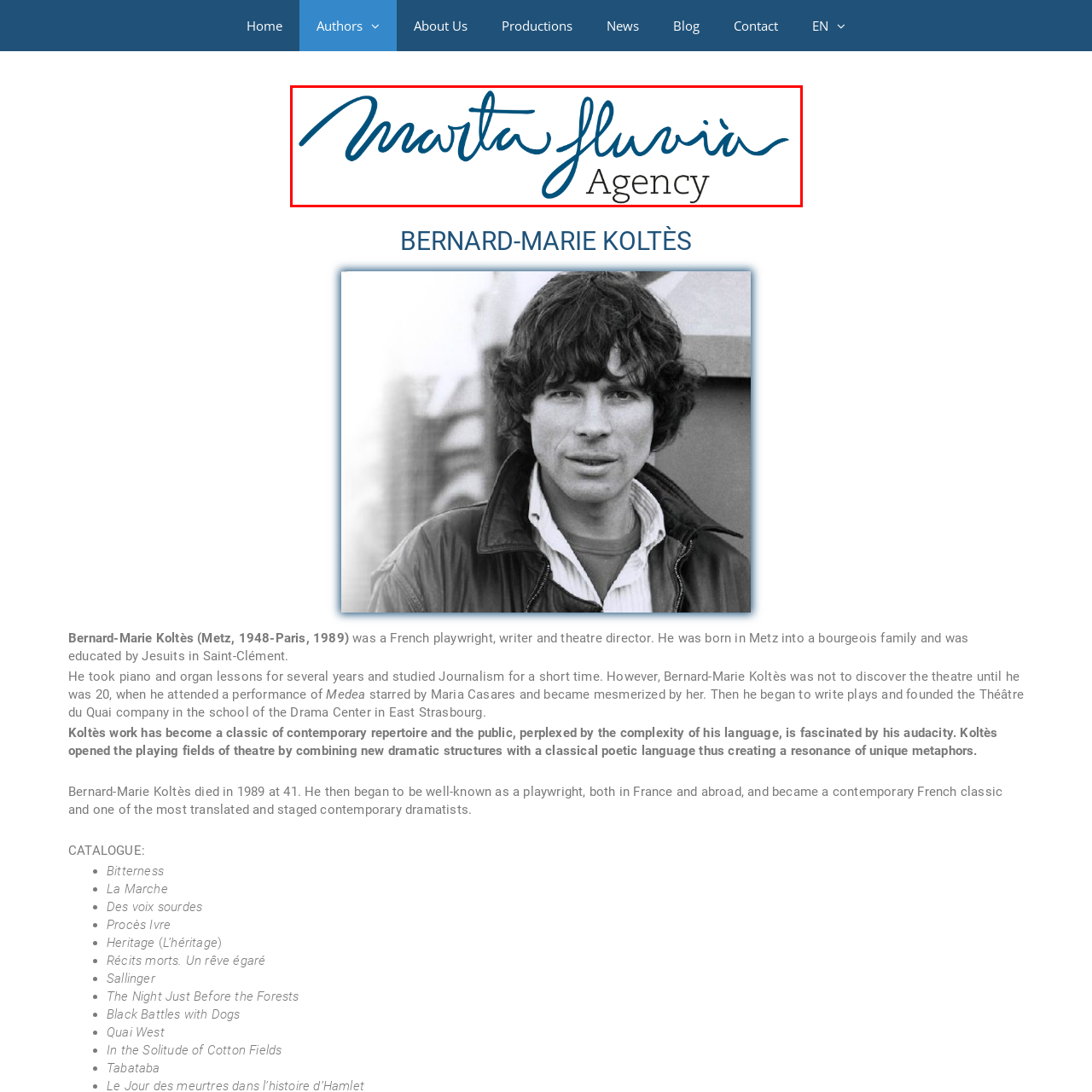Examine the red-bounded region in the image and describe it in detail.

The image features the logo of "Marta Fluvià Agency," elegantly presented with a stylized signature in blue that reads "Marta Fluvià." Below the signature, the word "Agency" appears in a simpler, darker font, creating a sophisticated contrast. This design suggests a professional yet personal touch, embodying the essence of a creative agency dedicated to artistic and literary endeavors. The logo is visually striking, appealing to a creative audience, and sets the tone for the agency's branding in the arts and cultural sectors.